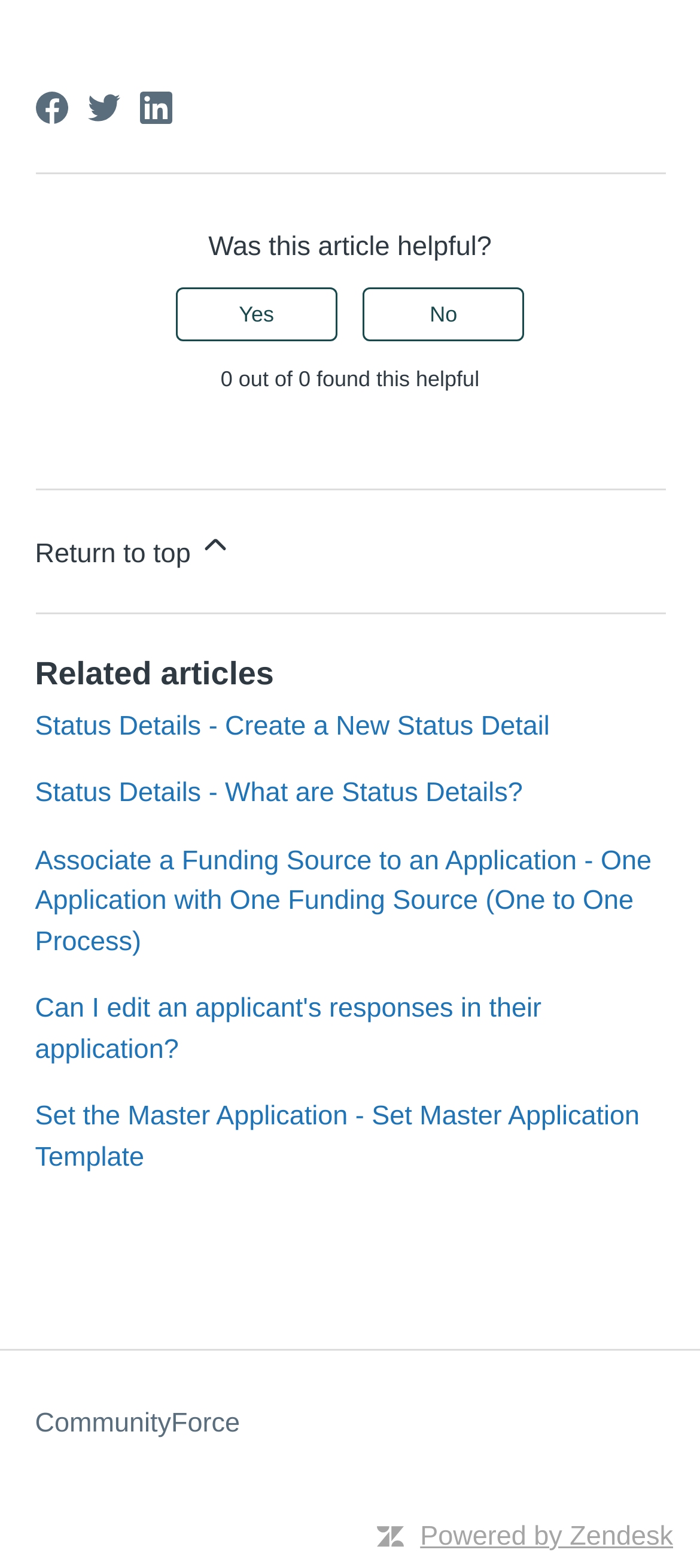What is the text of the first related article?
Please provide a detailed and thorough answer to the question.

I looked at the section with the heading 'Related articles' and found the first link, which has the text 'Status Details - Create a New Status Detail'.